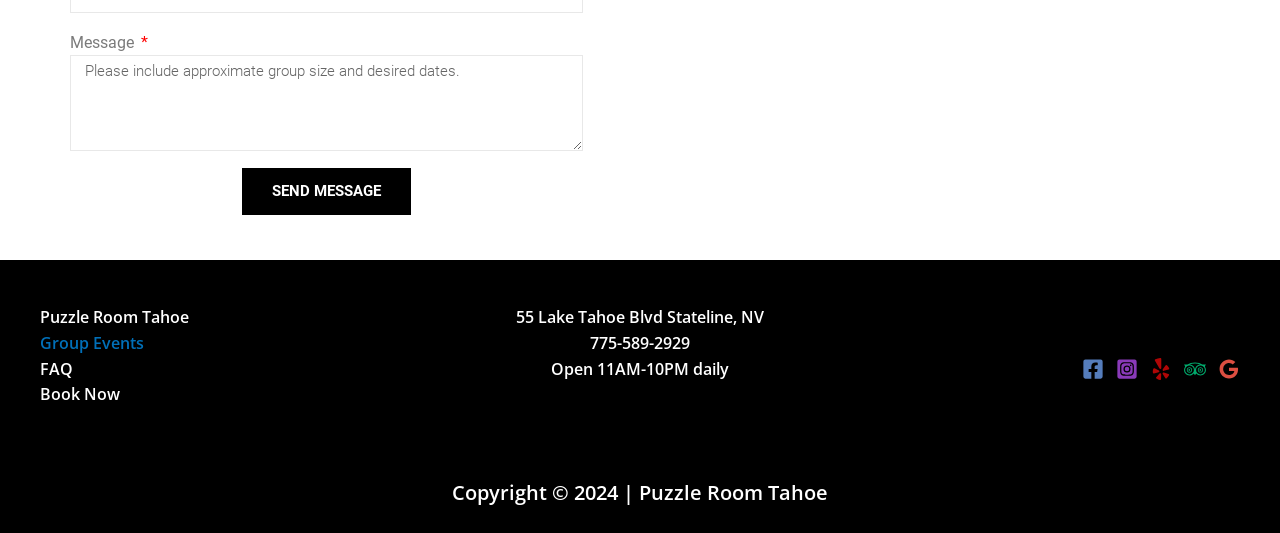Pinpoint the bounding box coordinates for the area that should be clicked to perform the following instruction: "Book now".

[0.031, 0.717, 0.094, 0.765]